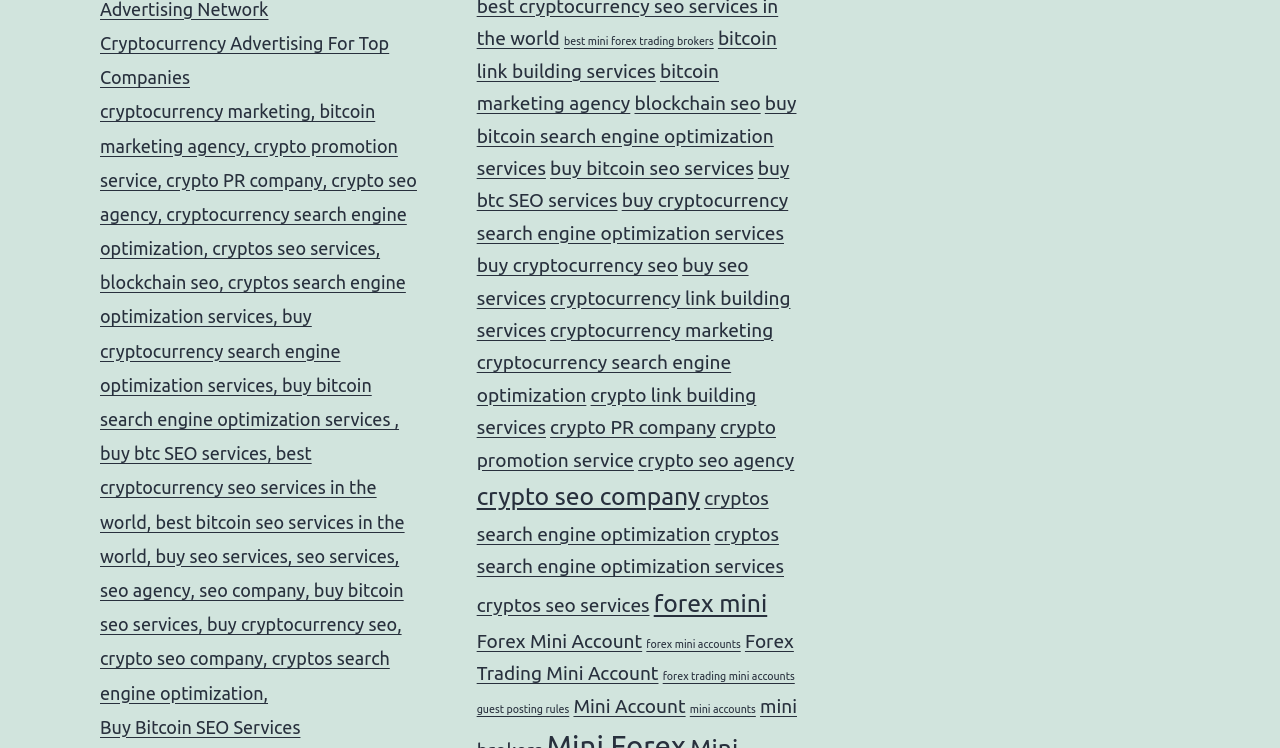What is the focus of the 'blockchain seo' link?
Please give a detailed and elaborate answer to the question based on the image.

The 'blockchain seo' link is likely focused on providing SEO services specifically for blockchain-related projects or companies, as it is listed alongside other cryptocurrency marketing services on the webpage.